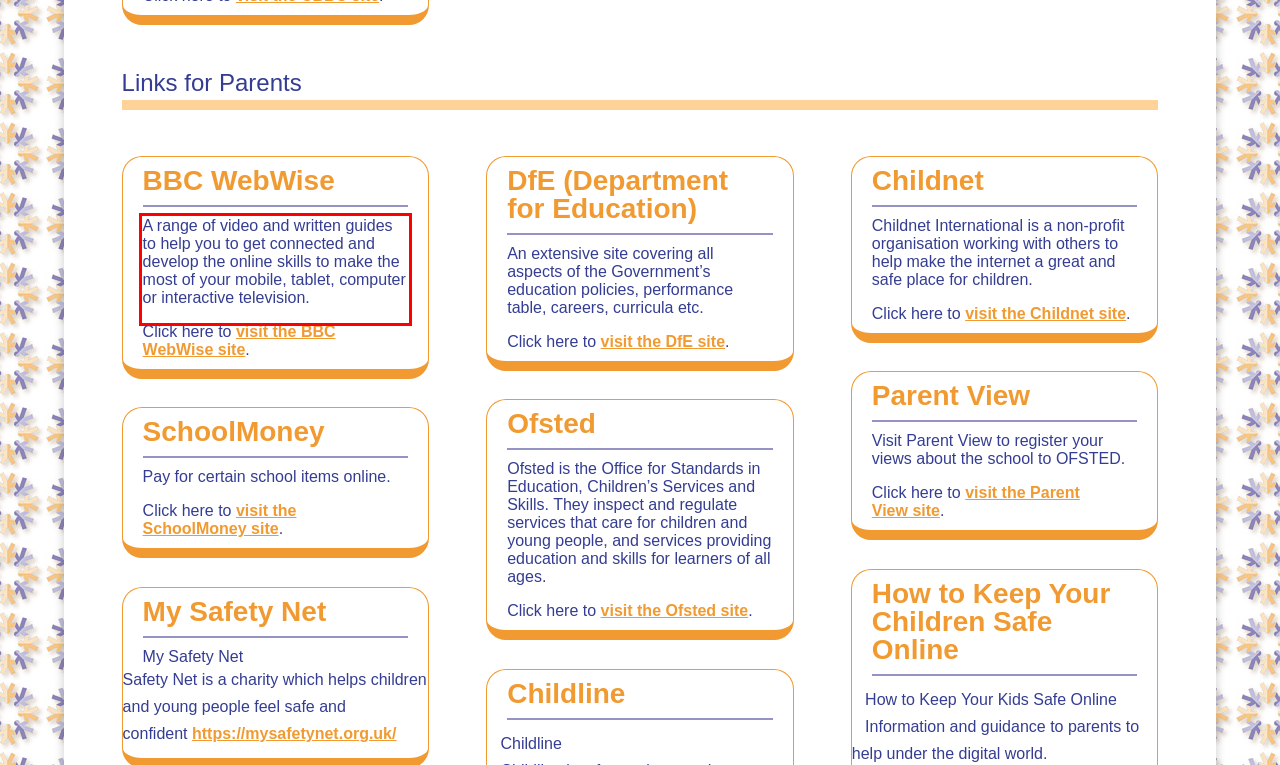Analyze the webpage screenshot and use OCR to recognize the text content in the red bounding box.

A range of video and written guides to help you to get connected and develop the online skills to make the most of your mobile, tablet, computer or interactive television.